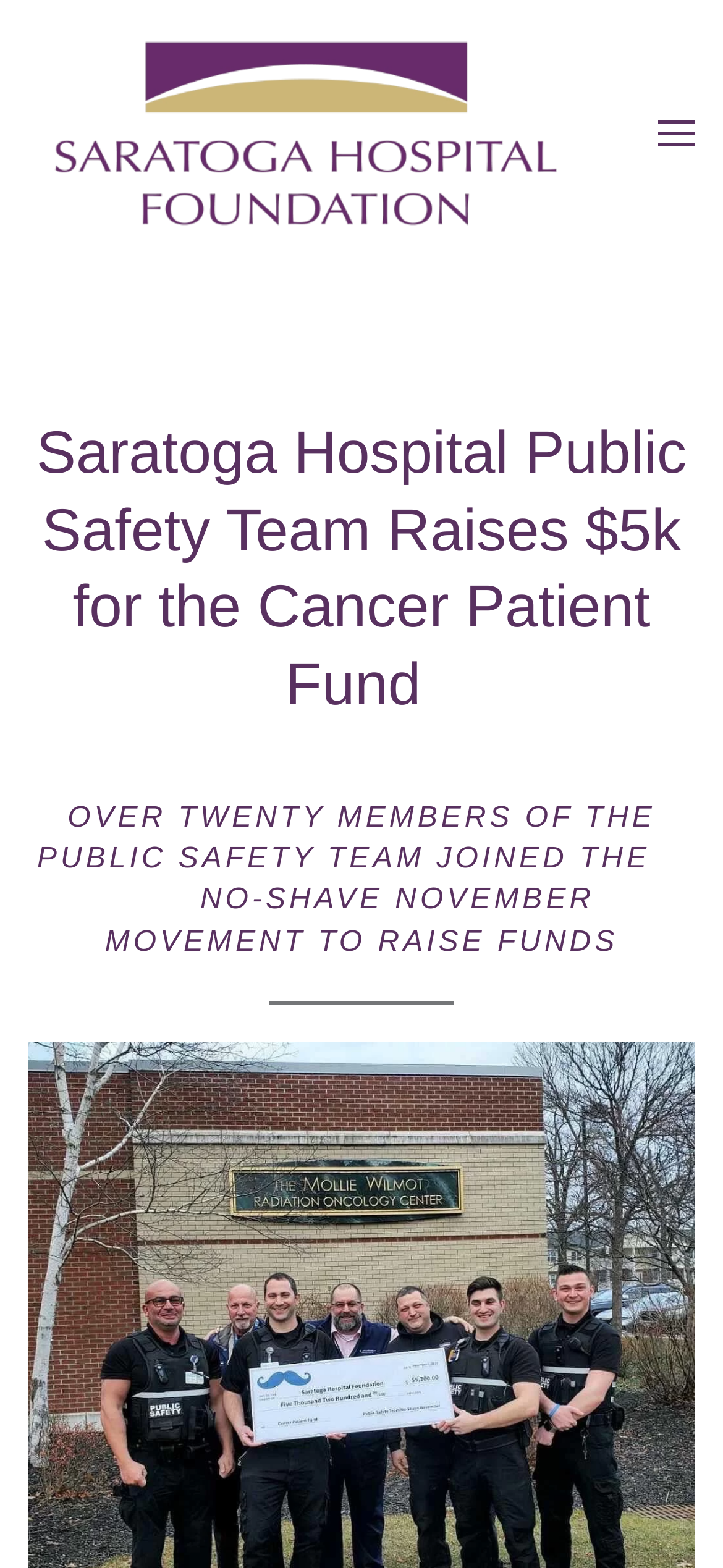Give a comprehensive overview of the webpage, including key elements.

The webpage is about the Saratoga Hospital Foundation, specifically highlighting the Public Safety Team's fundraising efforts for the Cancer Patient Fund during No-Shave November. 

At the top left of the page, there is a link to "Skip to main content" and a link to "Back to home" accompanied by the Saratoga Hospital Foundation logo. 

On the top right, there is a button to "Open menu" with a small icon. 

Below the top section, there is a main heading that reads "Saratoga Hospital Public Safety Team Raises $5k for the Cancer Patient Fund". 

Underneath the main heading, there is a subheading that explains how over twenty members of the Public Safety Team joined the No-Shave November movement to raise funds. 

A horizontal separator line is placed below the subheading, dividing the content into sections.